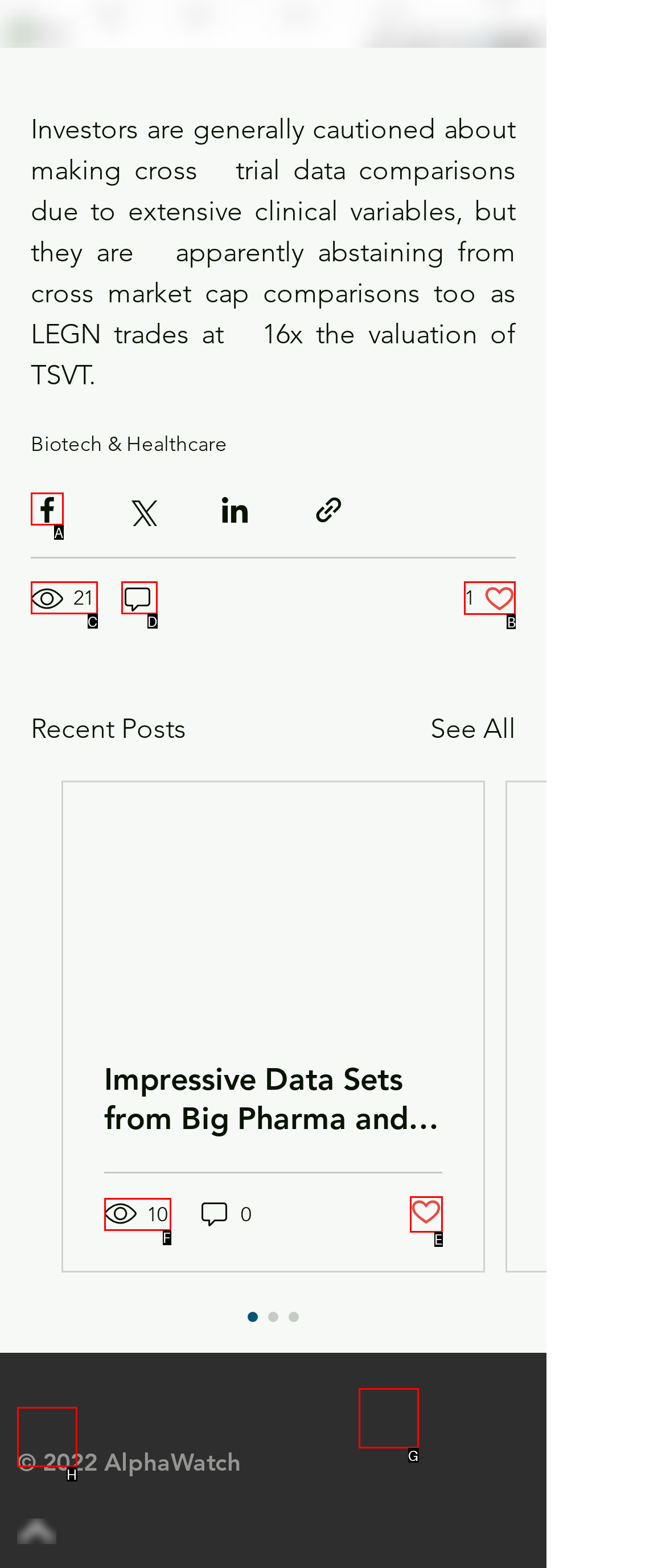Tell me which one HTML element I should click to complete the following task: Like the post Answer with the option's letter from the given choices directly.

B